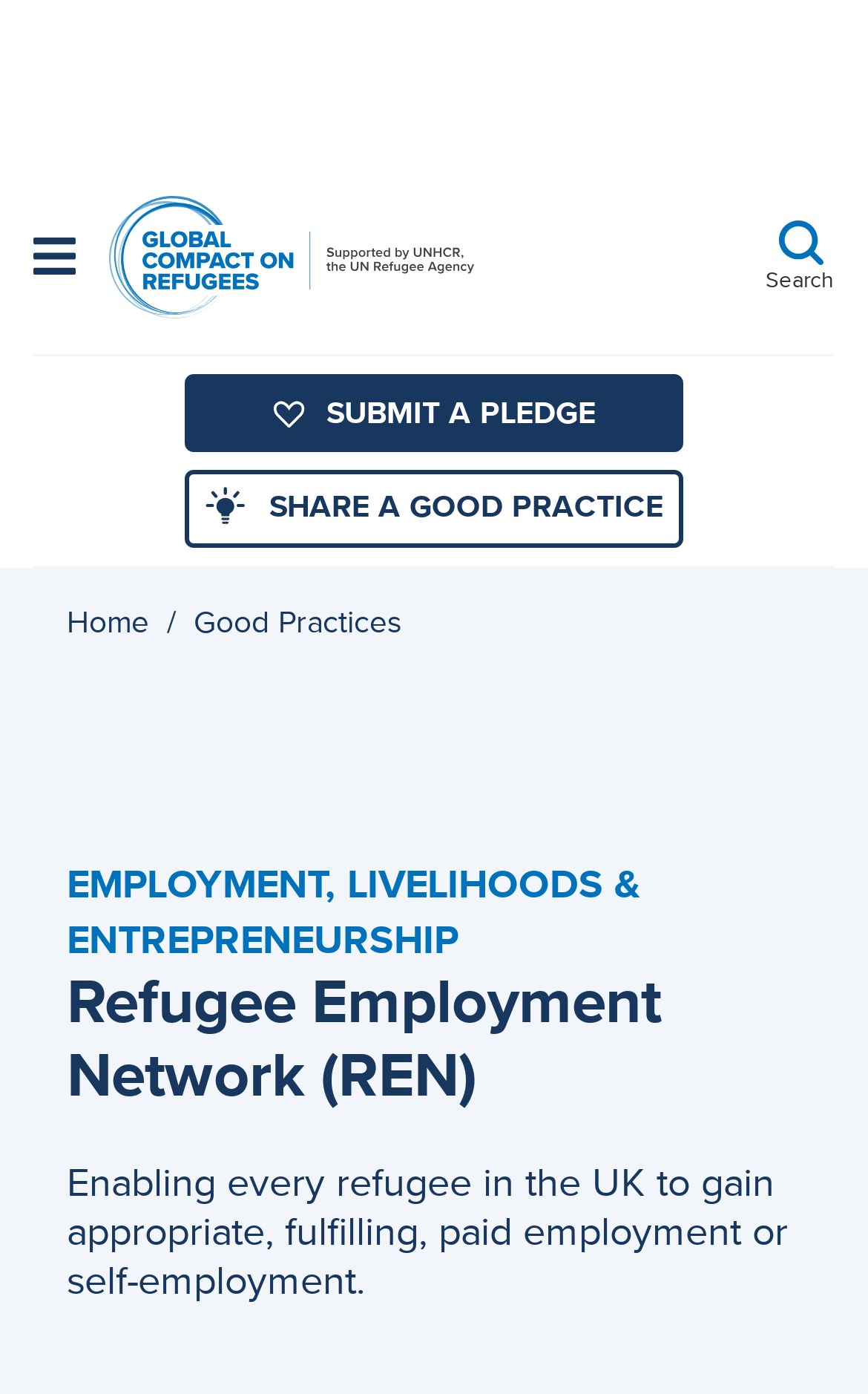Could you indicate the bounding box coordinates of the region to click in order to complete this instruction: "Go to Home".

[0.126, 0.128, 0.546, 0.241]